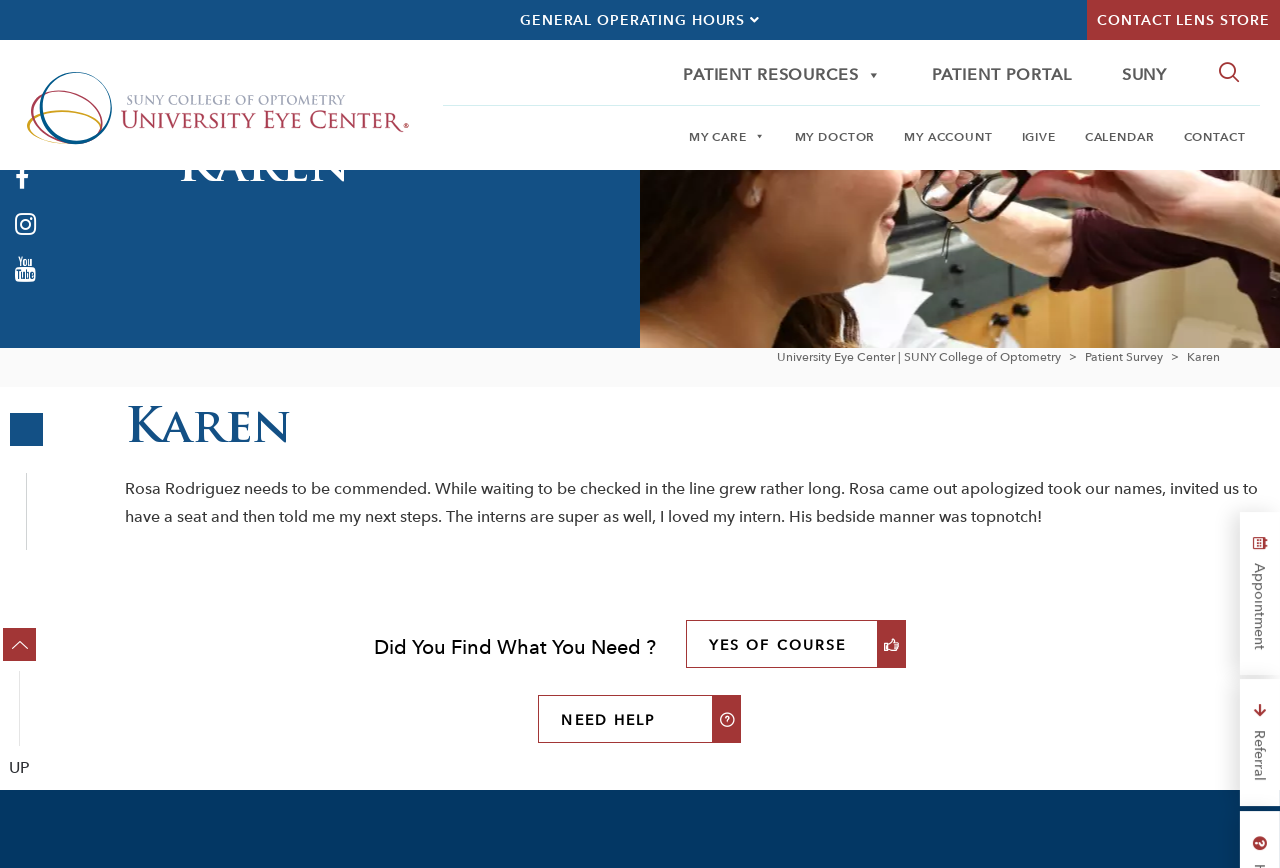Find the bounding box coordinates of the element you need to click on to perform this action: 'Click on the 'CONTACT LENS STORE' link'. The coordinates should be represented by four float values between 0 and 1, in the format [left, top, right, bottom].

[0.849, 0.0, 1.0, 0.046]